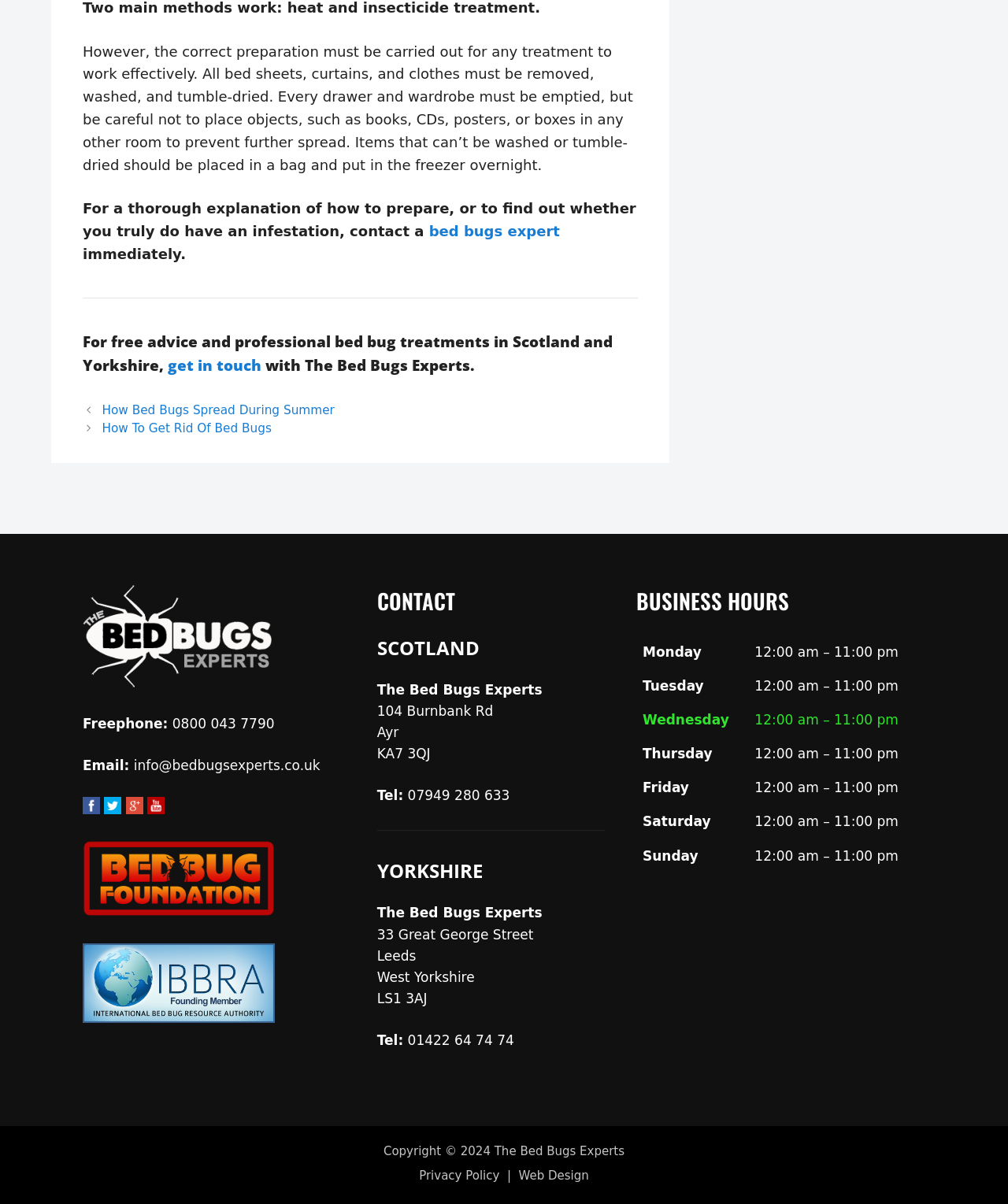Identify the bounding box coordinates of the area you need to click to perform the following instruction: "contact a bed bugs expert".

[0.426, 0.185, 0.555, 0.199]